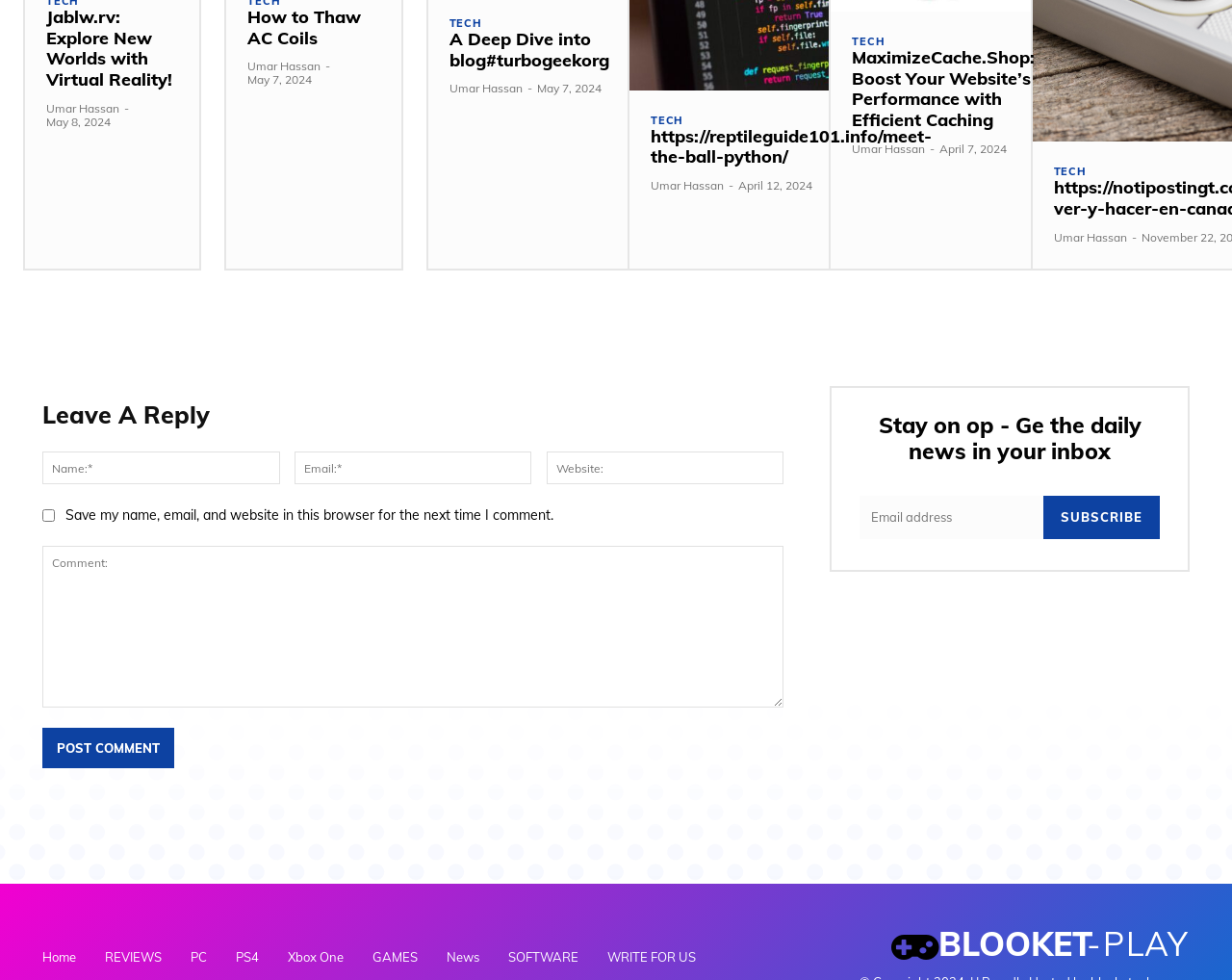Who is the author of the second article?
Using the visual information from the image, give a one-word or short-phrase answer.

Umar Hassan